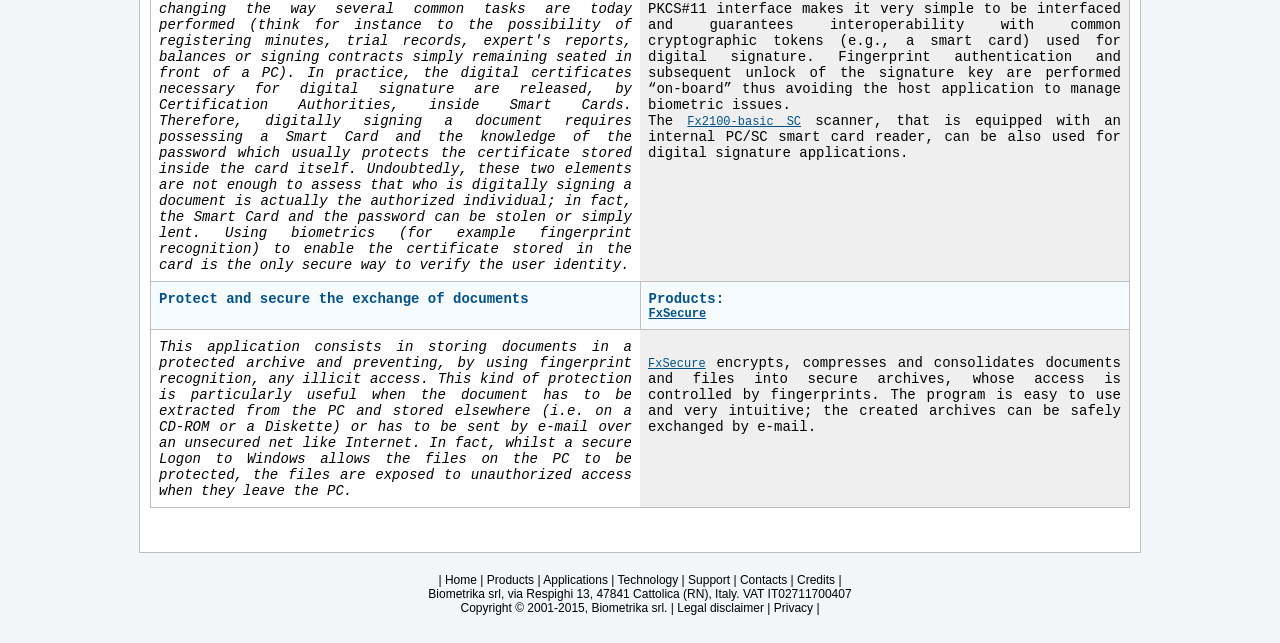Refer to the screenshot and answer the following question in detail:
What is the main function of FxSecure?

FxSecure is used to protect documents by encrypting, compressing, and consolidating them into secure archives, and controlling access to these archives using fingerprints.